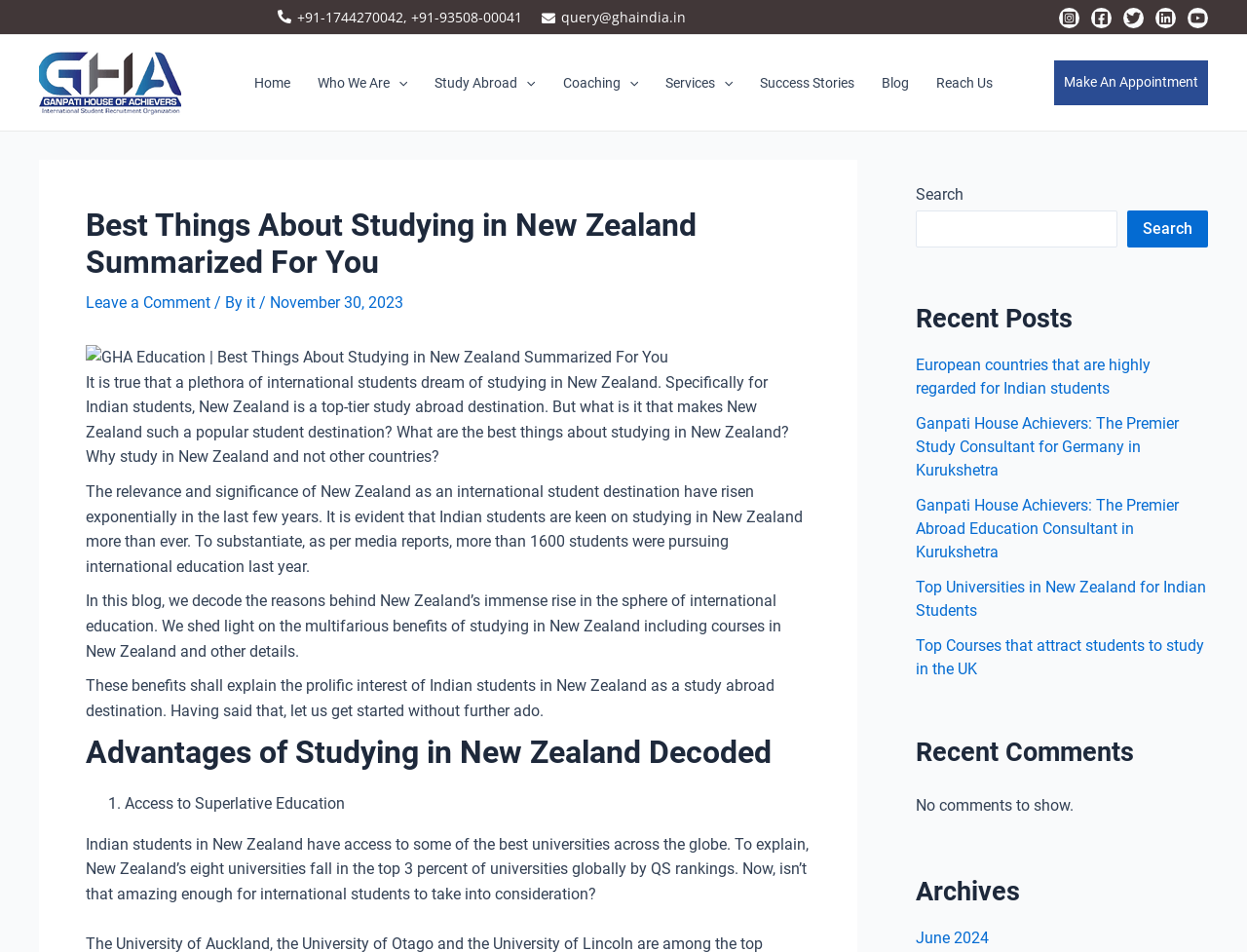Show the bounding box coordinates for the element that needs to be clicked to execute the following instruction: "View the 'Success Stories'". Provide the coordinates in the form of four float numbers between 0 and 1, i.e., [left, top, right, bottom].

[0.599, 0.061, 0.696, 0.113]